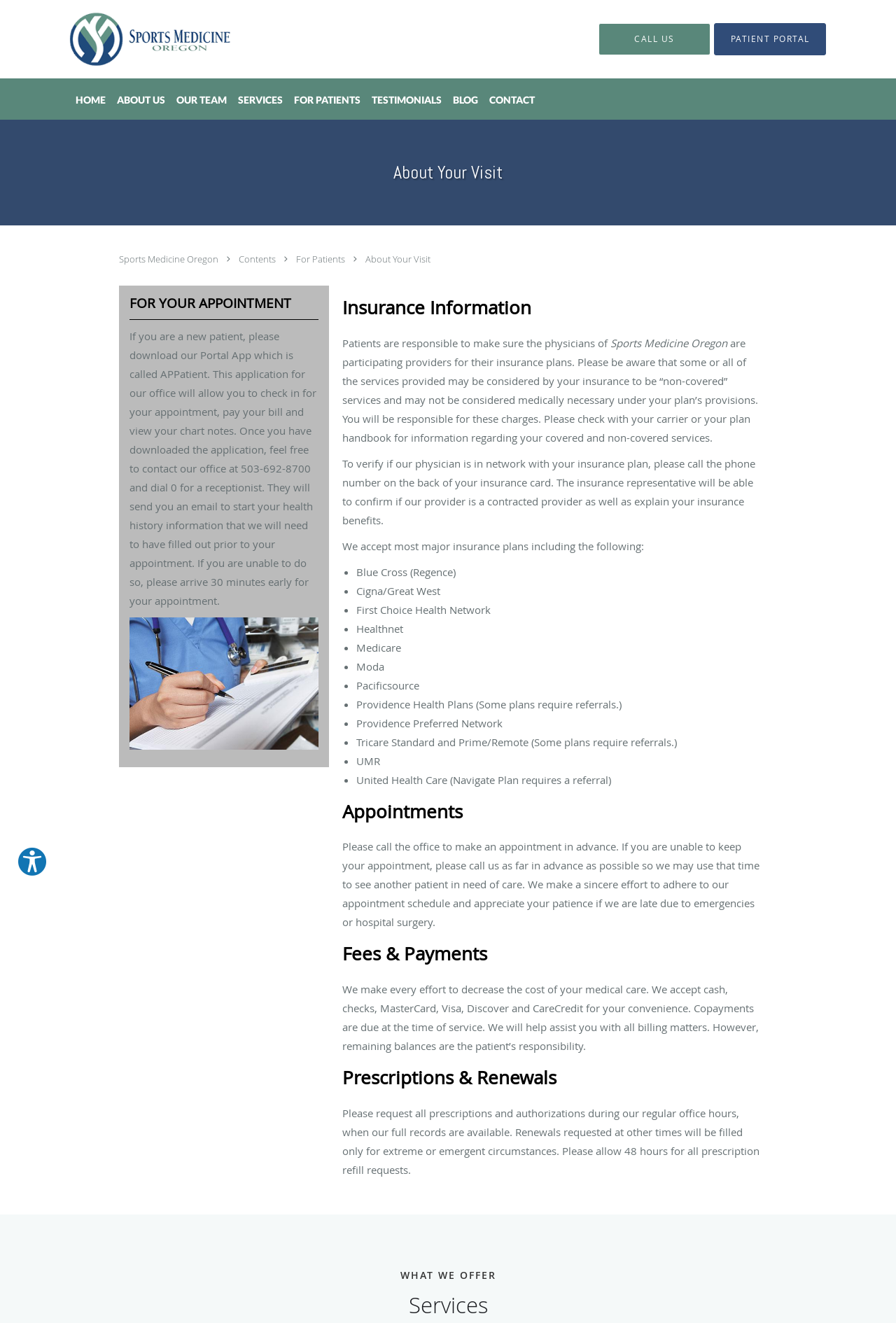Generate a thorough explanation of the webpage's elements.

This webpage is about Sports Medicine Oregon, an orthopedic surgery practice serving Tigard and Wilsonville, Oregon. At the top of the page, there is a navigation menu with links to various sections, including "Home", "About Us", "Our Team", "Services", "For Patients", "Testimonials", "Blog", and "Contact". The practice's logo is also located at the top left corner of the page.

Below the navigation menu, there is a heading that reads "About Your Visit" followed by a brief introduction to the practice. There are also links to "Sports Medicine Oregon", "Contents", "For Patients", and "About Your Visit" on this section.

The main content of the page is divided into several sections, including "For Your Appointment", "Insurance Information", "Appointments", "Fees & Payments", and "Prescriptions & Renewals". Each section provides detailed information about what patients need to know before their appointment, including how to download the practice's portal app, insurance information, and payment options.

In the "Insurance Information" section, there is a list of insurance plans accepted by the practice, including Blue Cross, Cigna, Medicare, and others. There is also a note about verifying insurance coverage and a reminder that patients are responsible for ensuring their insurance plans cover the services provided.

At the bottom of the page, there is a heading that reads "WHAT WE OFFER" and an accessibility options section that allows users to explore their accessibility options.

Overall, this webpage provides a wealth of information for patients about what to expect during their visit to Sports Medicine Oregon, including insurance information, appointment policies, and payment options.